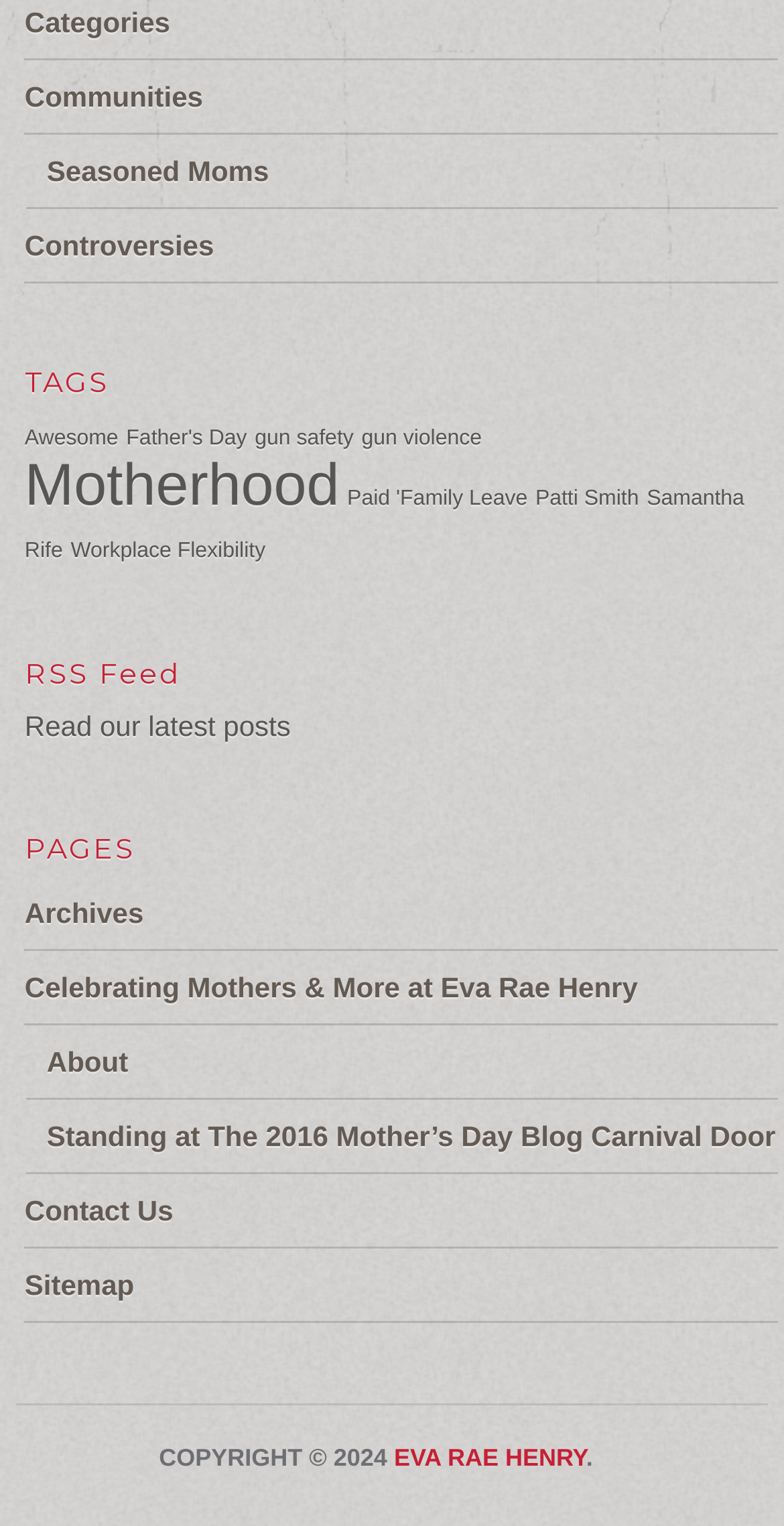Using the element description: "Communities", determine the bounding box coordinates for the specified UI element. The coordinates should be four float numbers between 0 and 1, [left, top, right, bottom].

[0.031, 0.039, 0.991, 0.088]